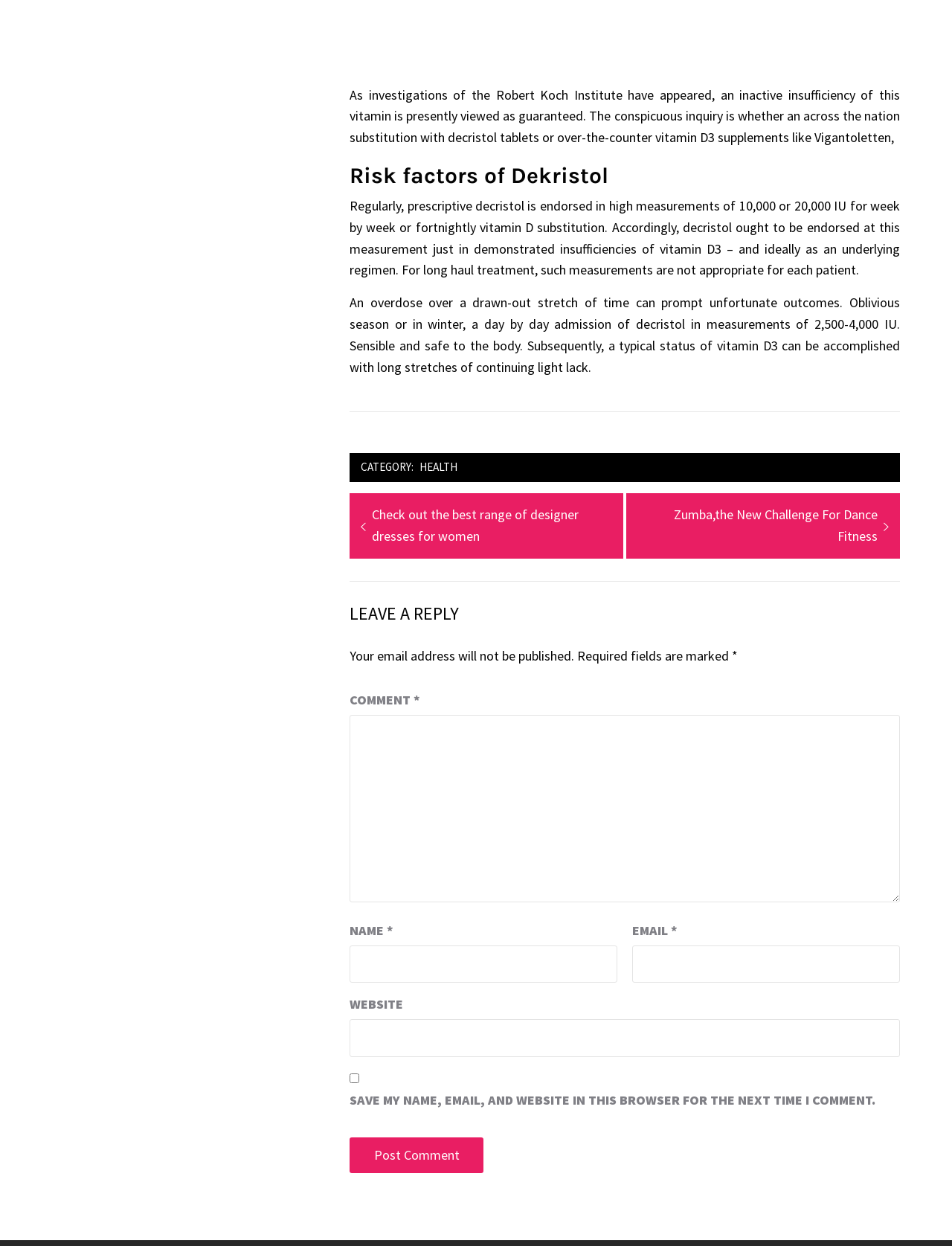Please find the bounding box coordinates for the clickable element needed to perform this instruction: "View Michael James' profile".

None